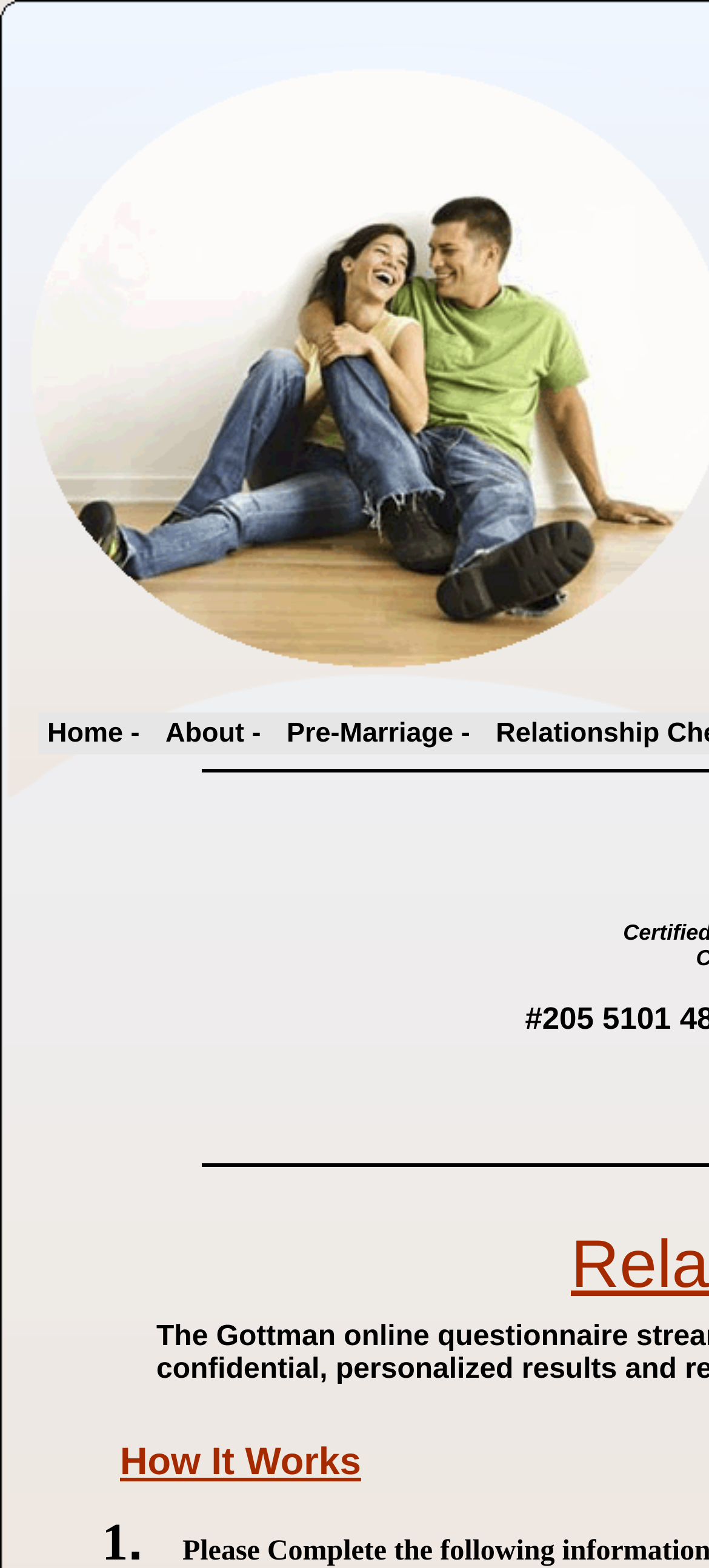What is the text below the grid cells?
Refer to the screenshot and answer in one word or phrase.

How It Works